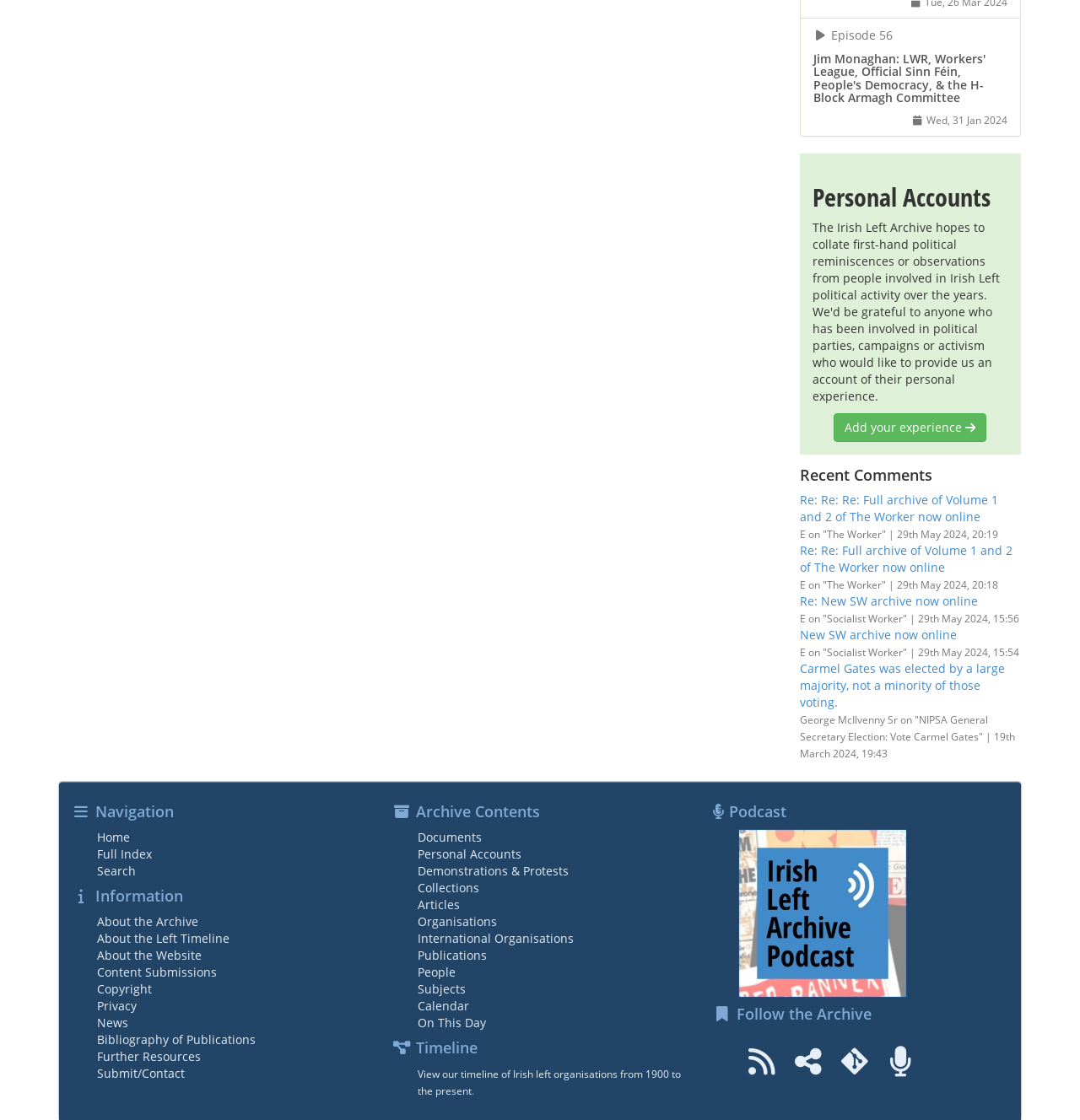Identify the bounding box coordinates for the UI element that matches this description: "About the Website".

[0.09, 0.846, 0.187, 0.86]